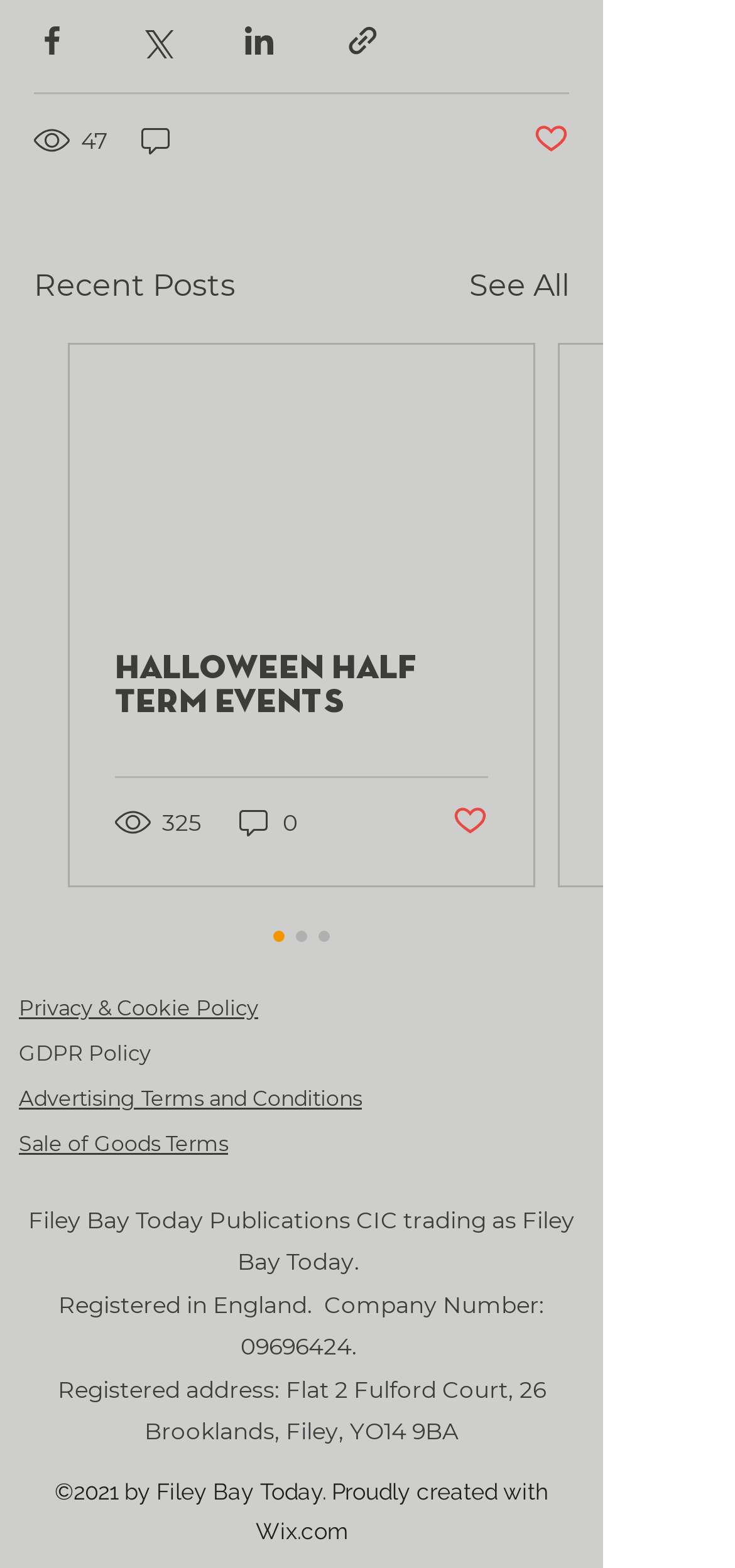Please predict the bounding box coordinates (top-left x, top-left y, bottom-right x, bottom-right y) for the UI element in the screenshot that fits the description: Halloween Half Term Events

[0.156, 0.415, 0.664, 0.459]